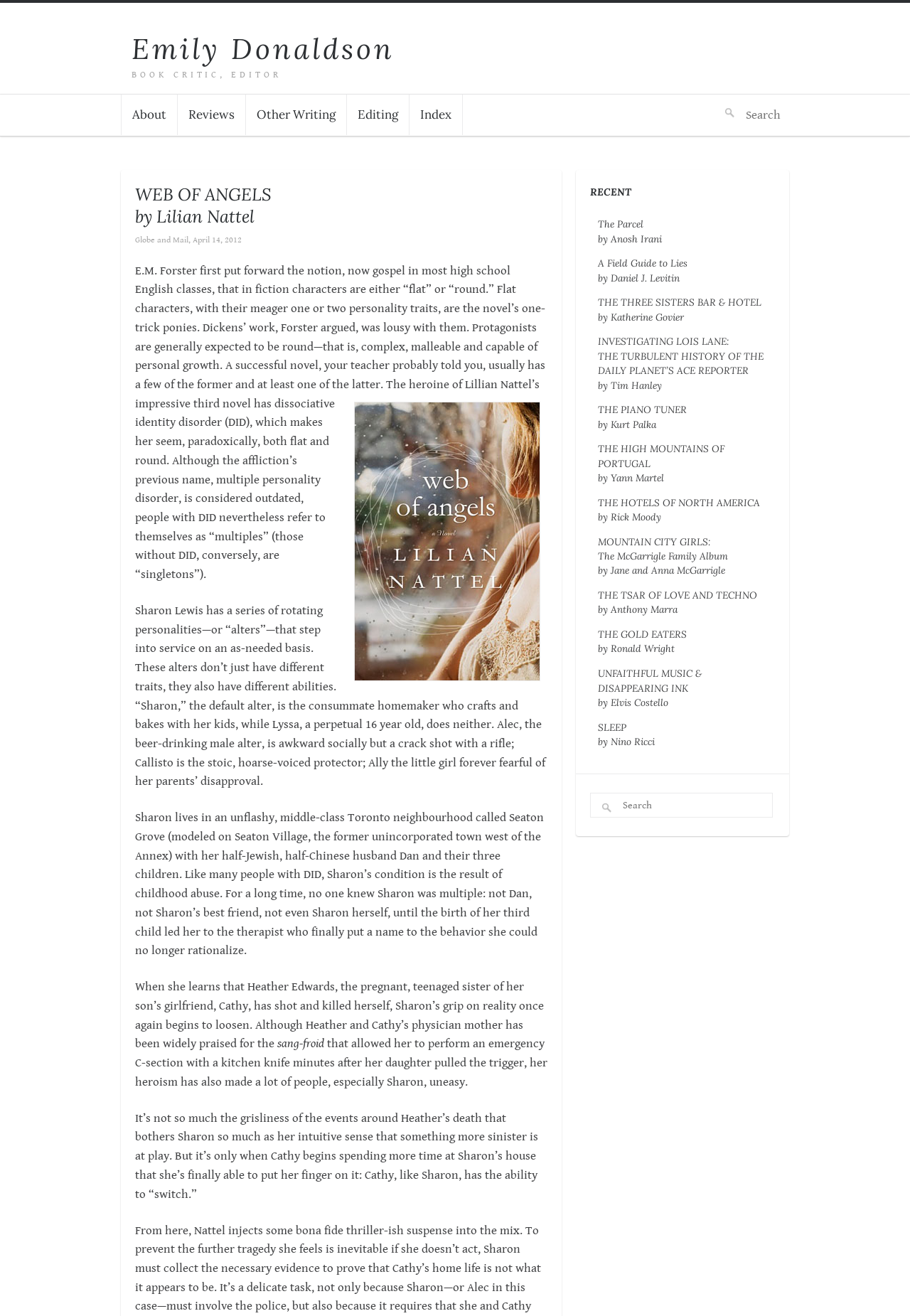Determine the bounding box coordinates of the element that should be clicked to execute the following command: "Read the review of WEB OF ANGELS by Lilian Nattel".

[0.148, 0.2, 0.599, 0.298]